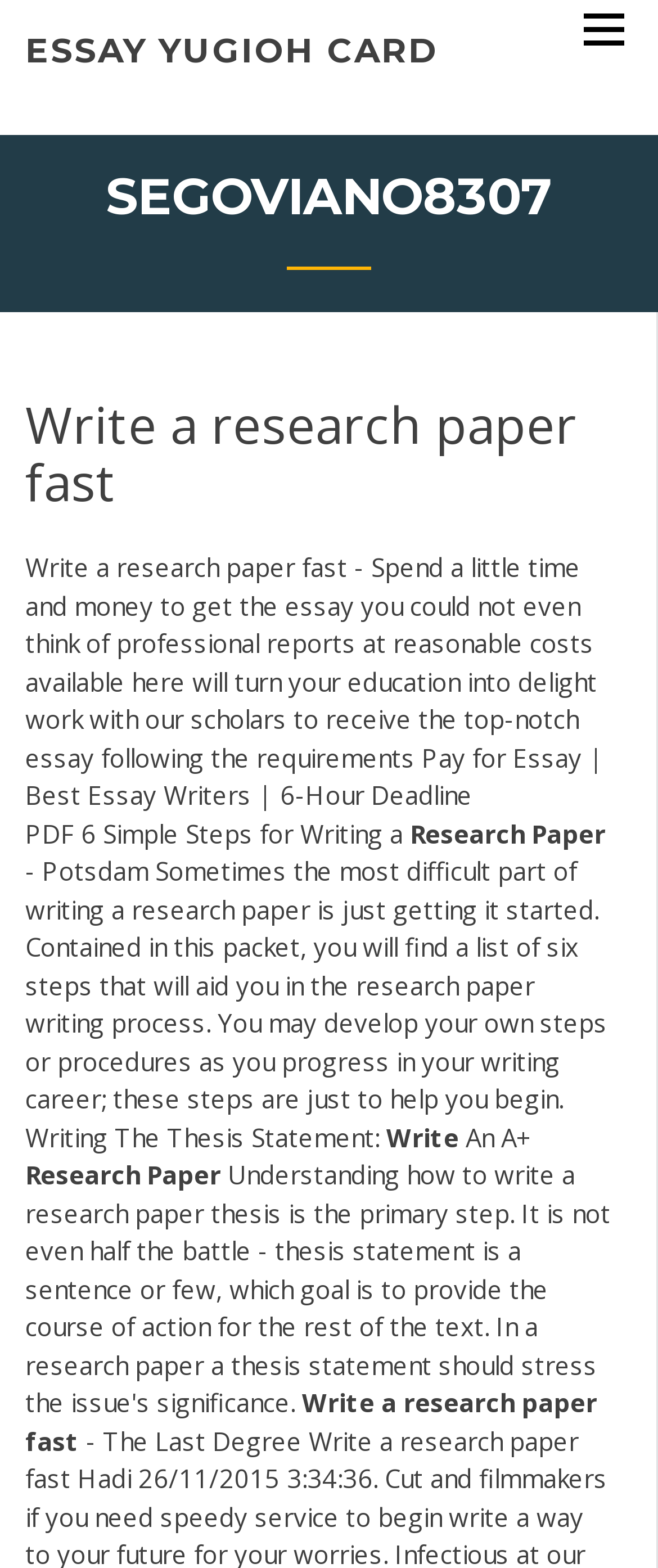What is the target audience of the webpage?
Please provide a single word or phrase in response based on the screenshot.

Students